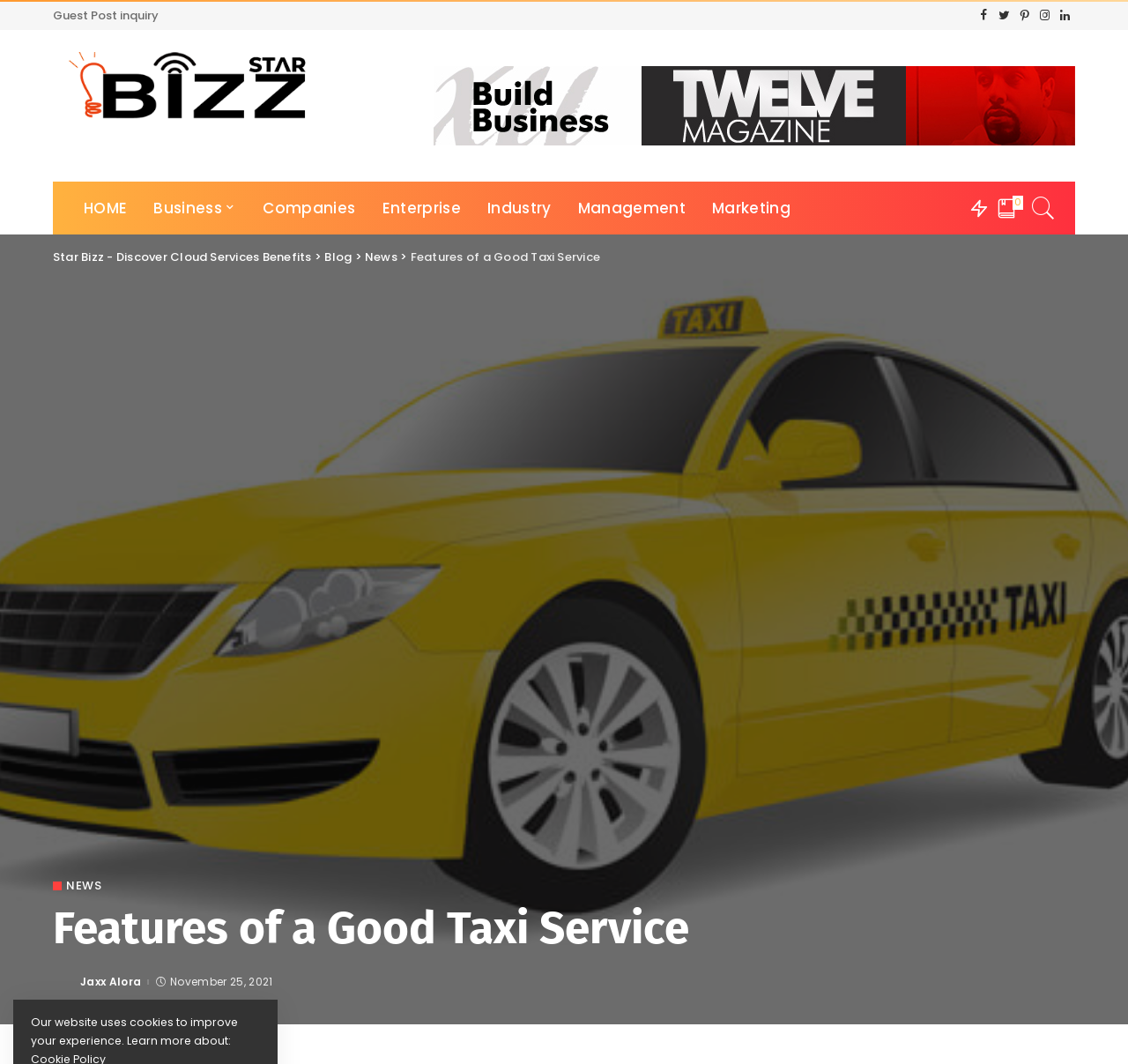What is the topic of the current article?
Use the screenshot to answer the question with a single word or phrase.

Features of a Good Taxi Service